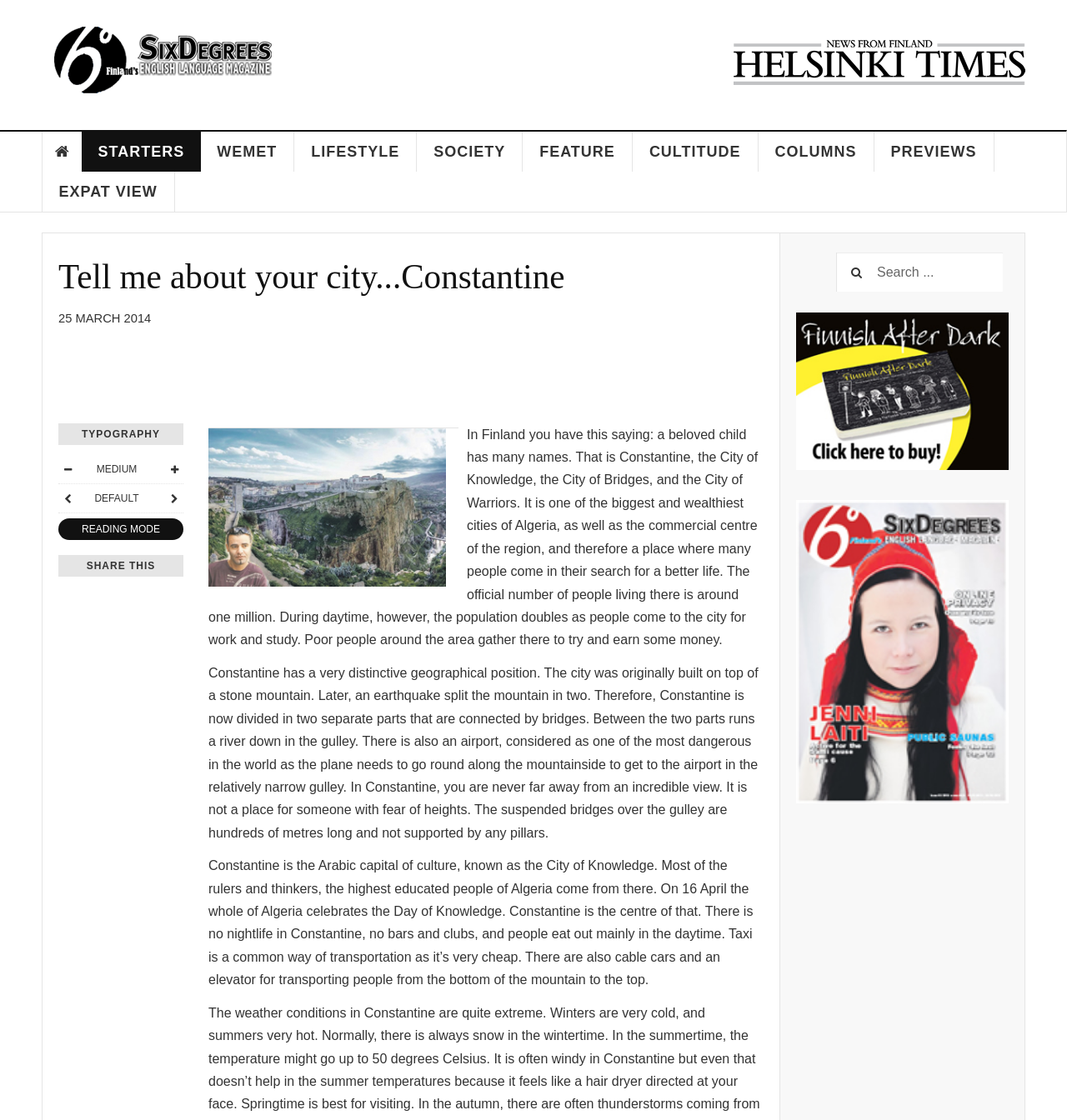Locate the bounding box coordinates for the element described below: "Reading Mode". The coordinates must be four float values between 0 and 1, formatted as [left, top, right, bottom].

[0.055, 0.463, 0.172, 0.482]